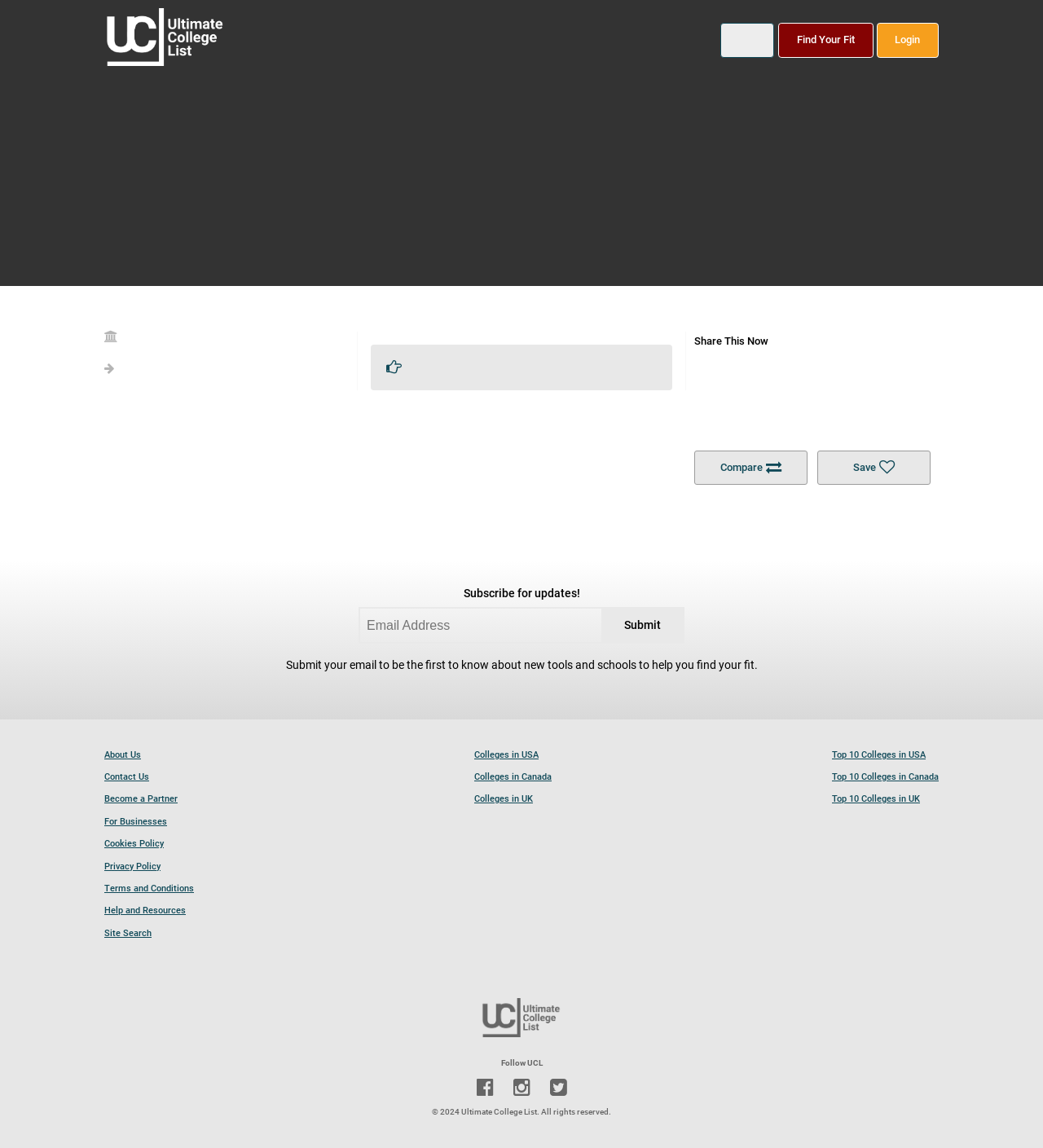Find the bounding box coordinates of the clickable element required to execute the following instruction: "Enter email address". Provide the coordinates as four float numbers between 0 and 1, i.e., [left, top, right, bottom].

[0.345, 0.53, 0.577, 0.56]